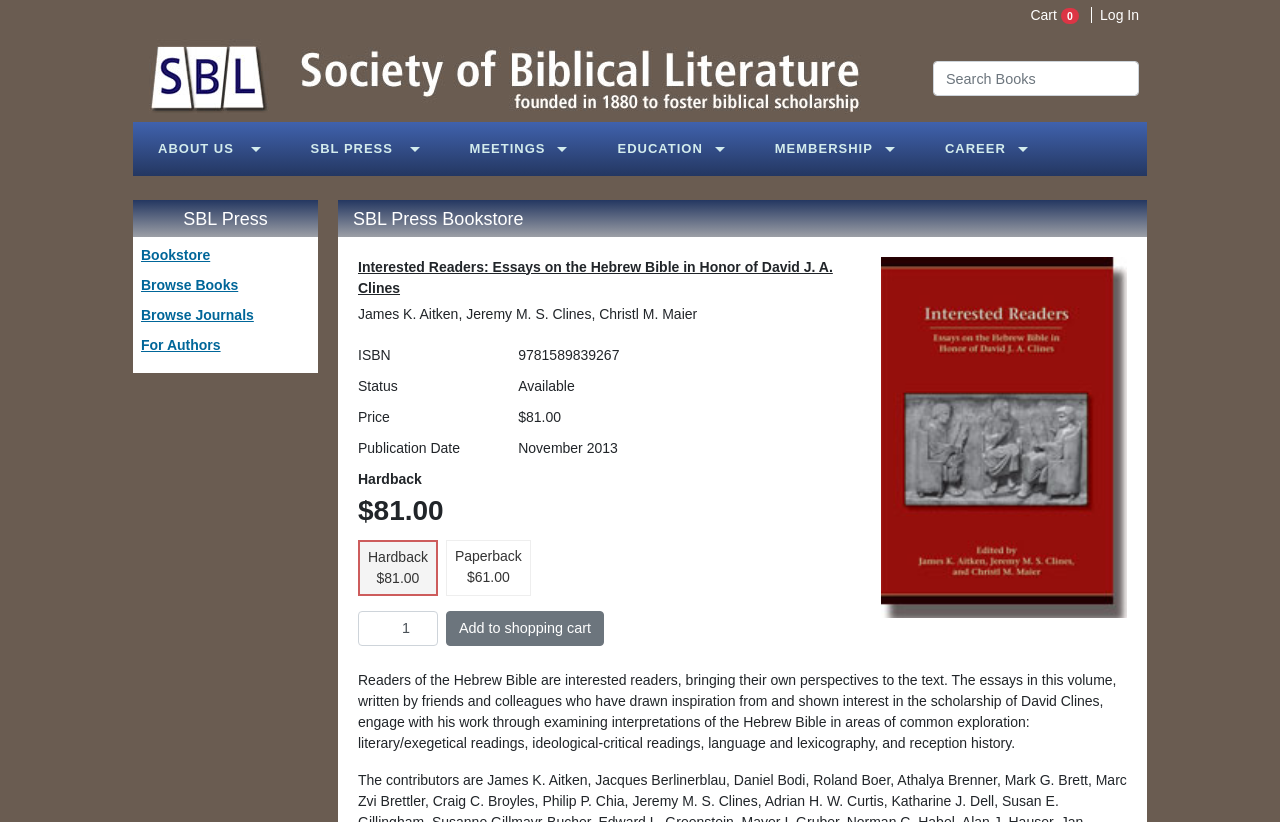Provide a brief response in the form of a single word or phrase:
What is the status of the book?

Available